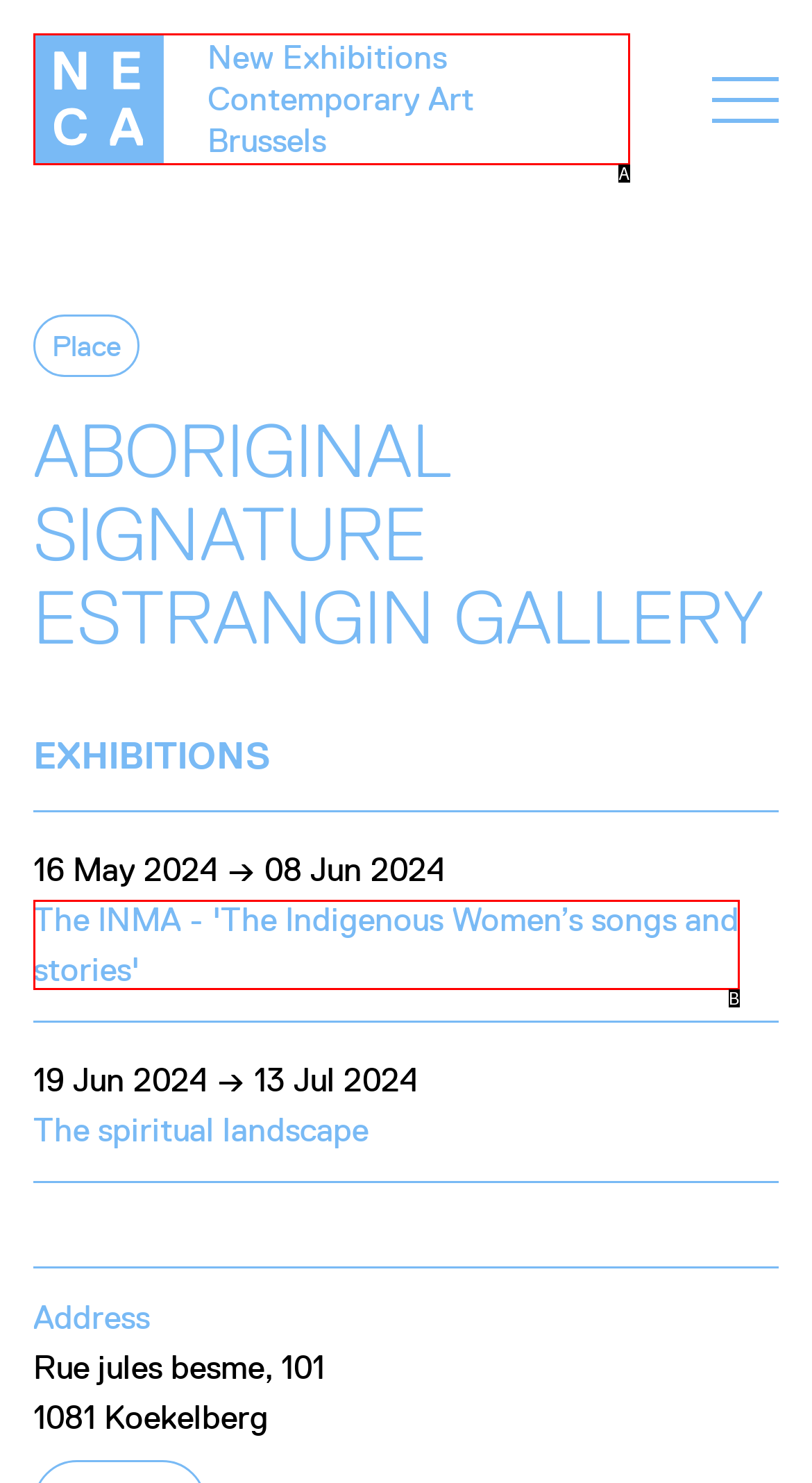Choose the HTML element that matches the description: U6N Championship
Reply with the letter of the correct option from the given choices.

None